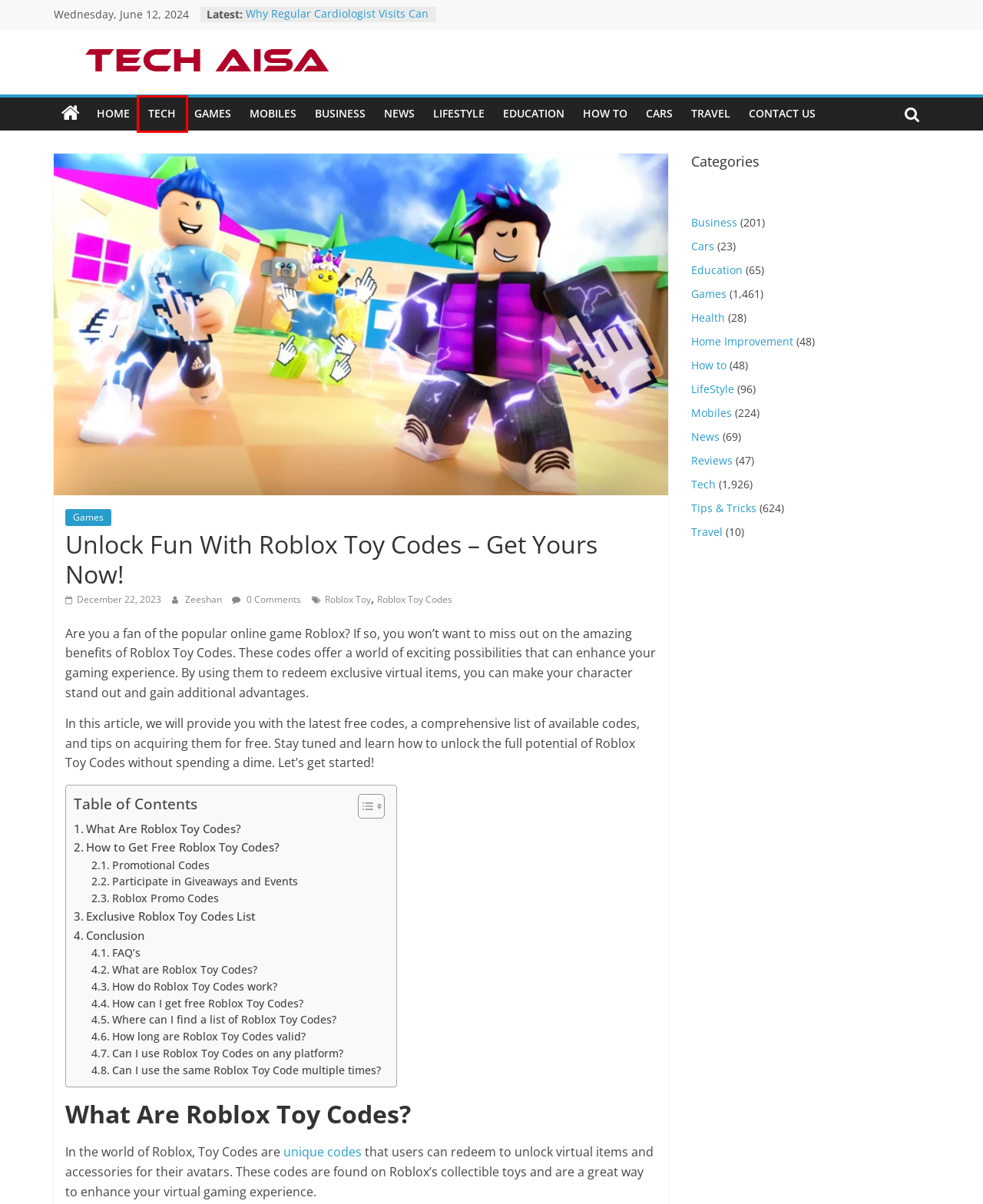You are provided with a screenshot of a webpage highlighting a UI element with a red bounding box. Choose the most suitable webpage description that matches the new page after clicking the element in the bounding box. Here are the candidates:
A. Cars Archives ~ Tech Aisa
B. Health Archives ~ Tech Aisa
C. Tech Archives ~ Tech Aisa
D. The Rise of Gimkit Bot Flooders: Impacts and Solutions for Teachers
E. Travel Archives ~ Tech Aisa
F. Roblox Toy Archives ~ Tech Aisa
G. How to Archives ~ Tech Aisa
H. The Role of Support Networks in Ketamine-Assisted Psychotherapy ~ Tech Aisa

C